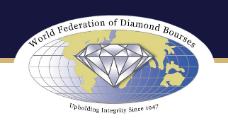What is the purpose of the World Federation of Diamond Bourses?
Utilize the information in the image to give a detailed answer to the question.

The emblematic design of the logo reflects the organization's mission to unify diamond bourses worldwide and promote integrity and professionalism within the industry. Therefore, the purpose of the World Federation of Diamond Bourses is to unify diamond bourses.